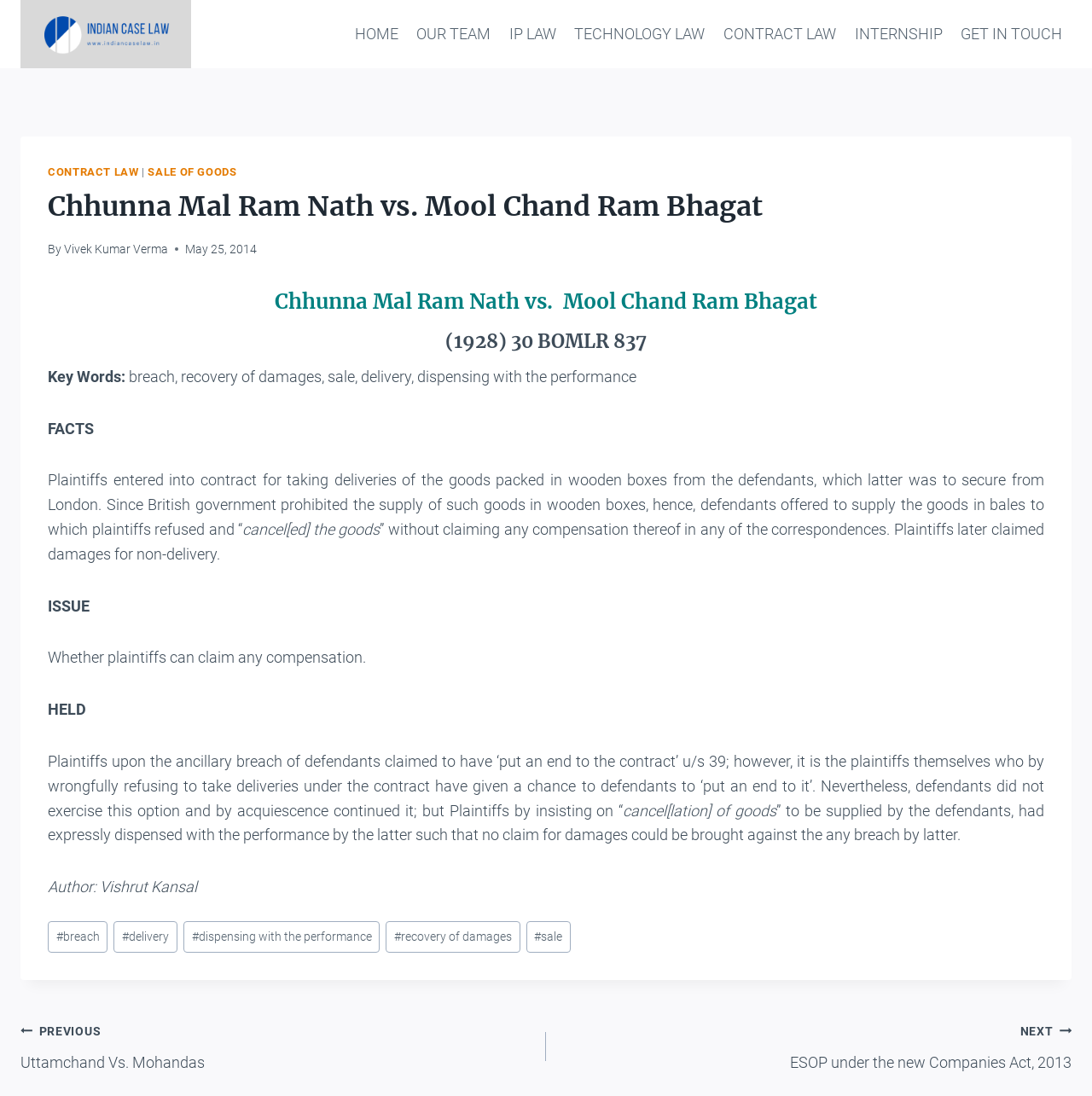What is the name of the case law?
Using the picture, provide a one-word or short phrase answer.

Chhunna Mal Ram Nath vs. Mool Chand Ram Bhagat